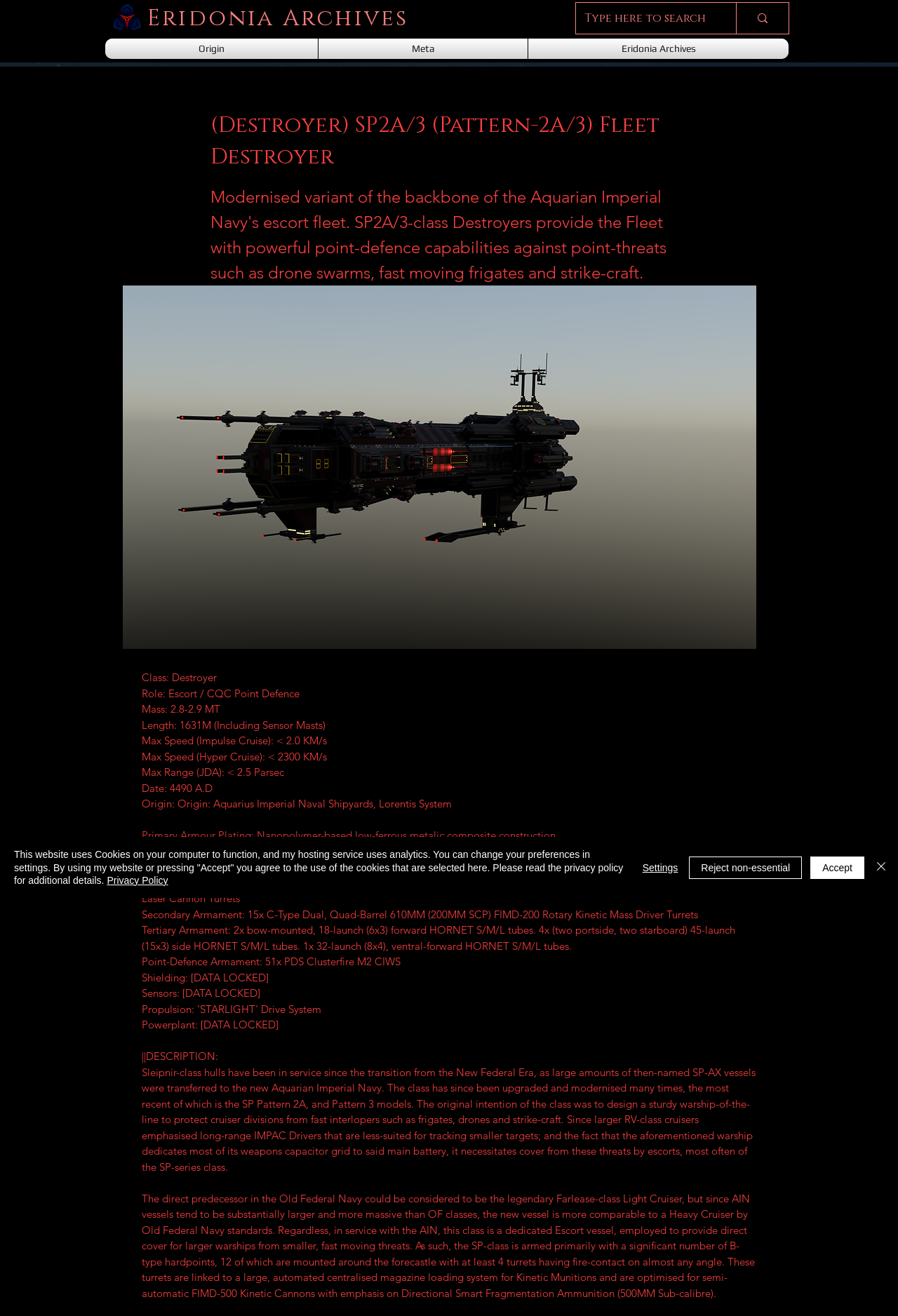Please pinpoint the bounding box coordinates for the region I should click to adhere to this instruction: "Go to Origin page".

[0.121, 0.029, 0.35, 0.045]